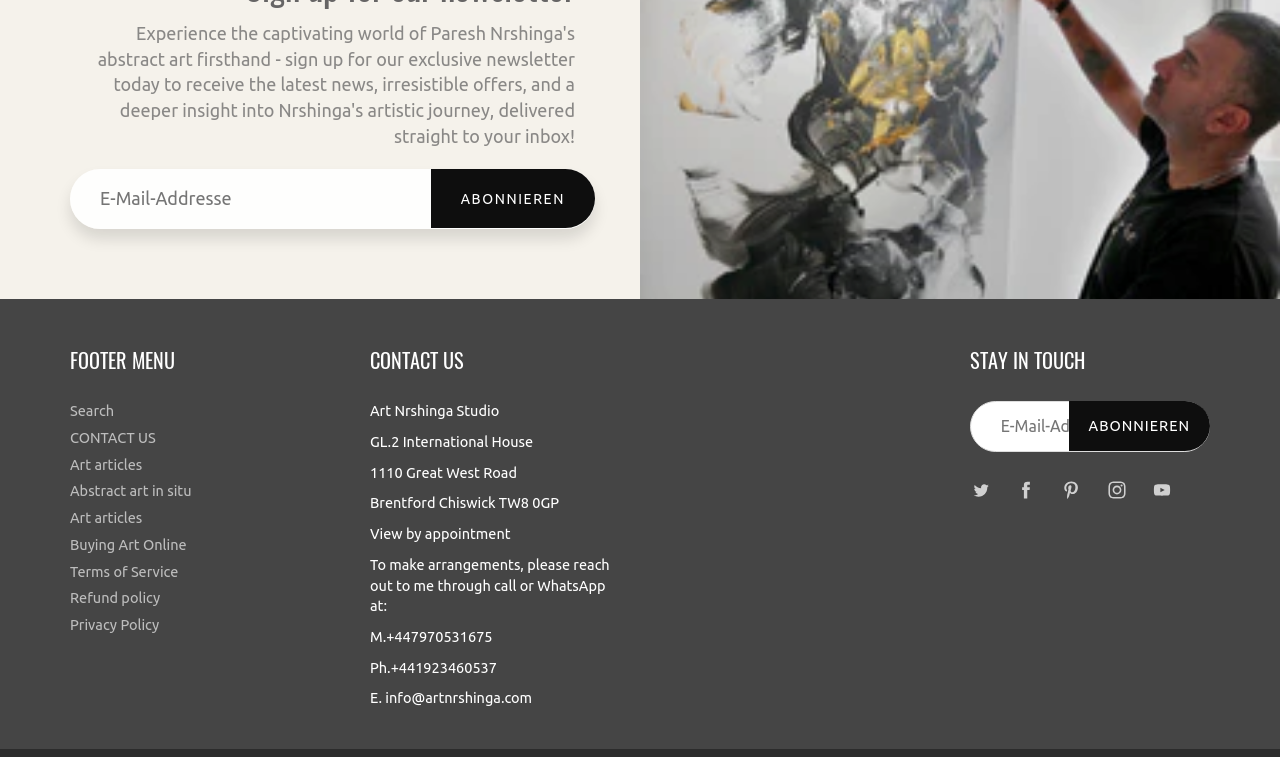Please look at the image and answer the question with a detailed explanation: How many textboxes are available on the webpage?

There are two textboxes available on the webpage, one in the top section and another in the footer section, both of which are labeled as empty textboxes.